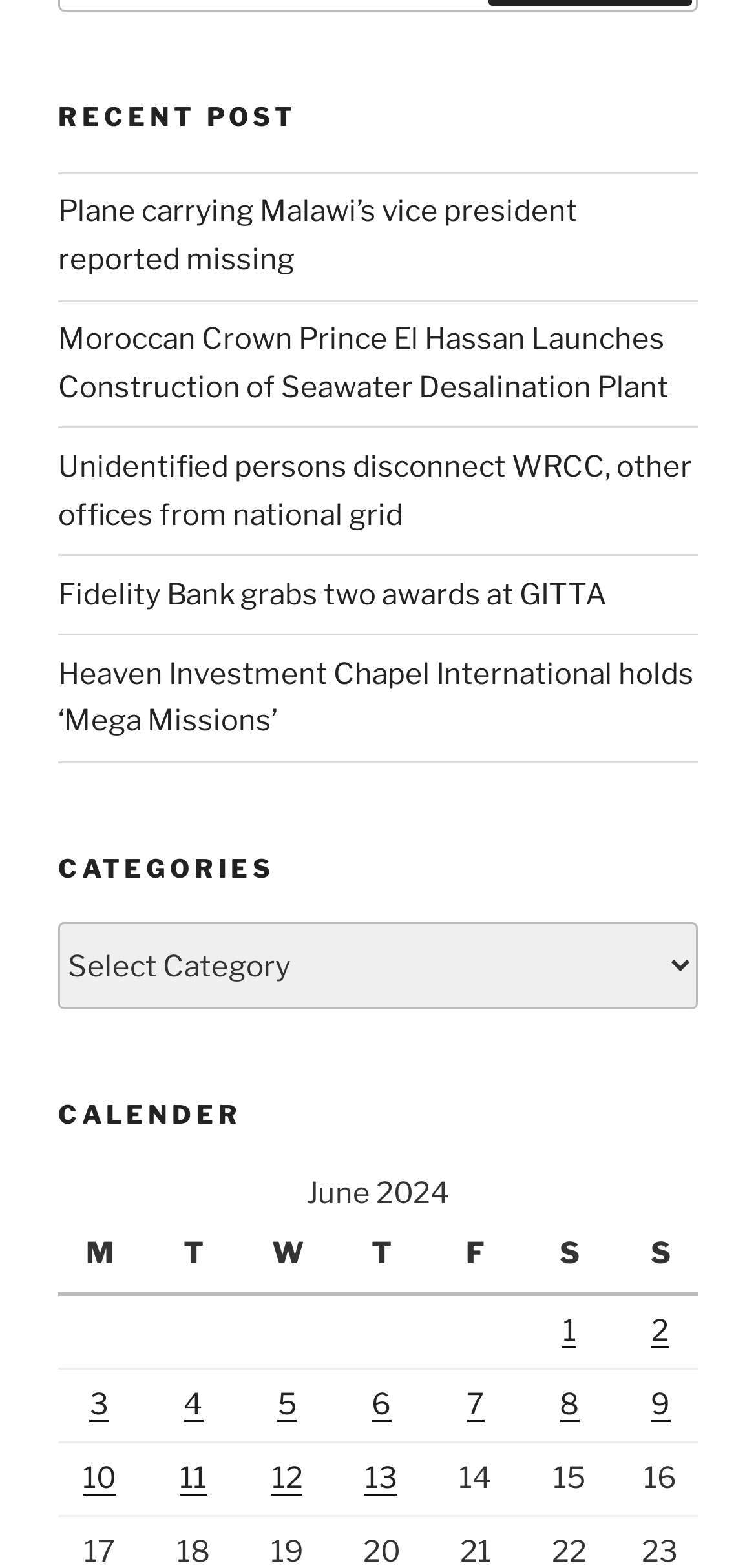How many links are in the calendar section?
Ensure your answer is thorough and detailed.

I counted the number of links in the calendar section, which are 14, each representing a day from June 1 to June 14.